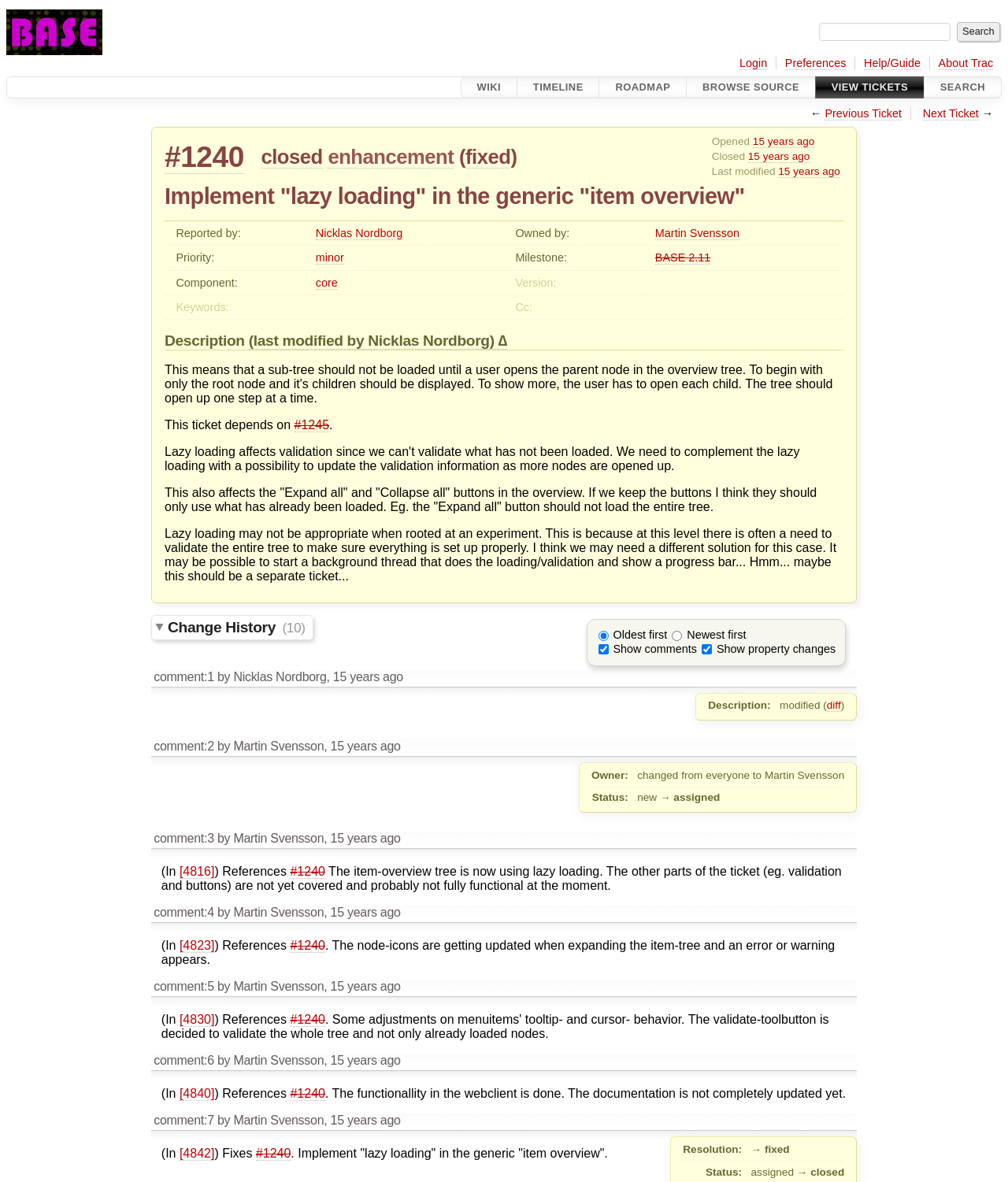Provide a short, one-word or phrase answer to the question below:
What is the text of the first link on the webpage?

BASE